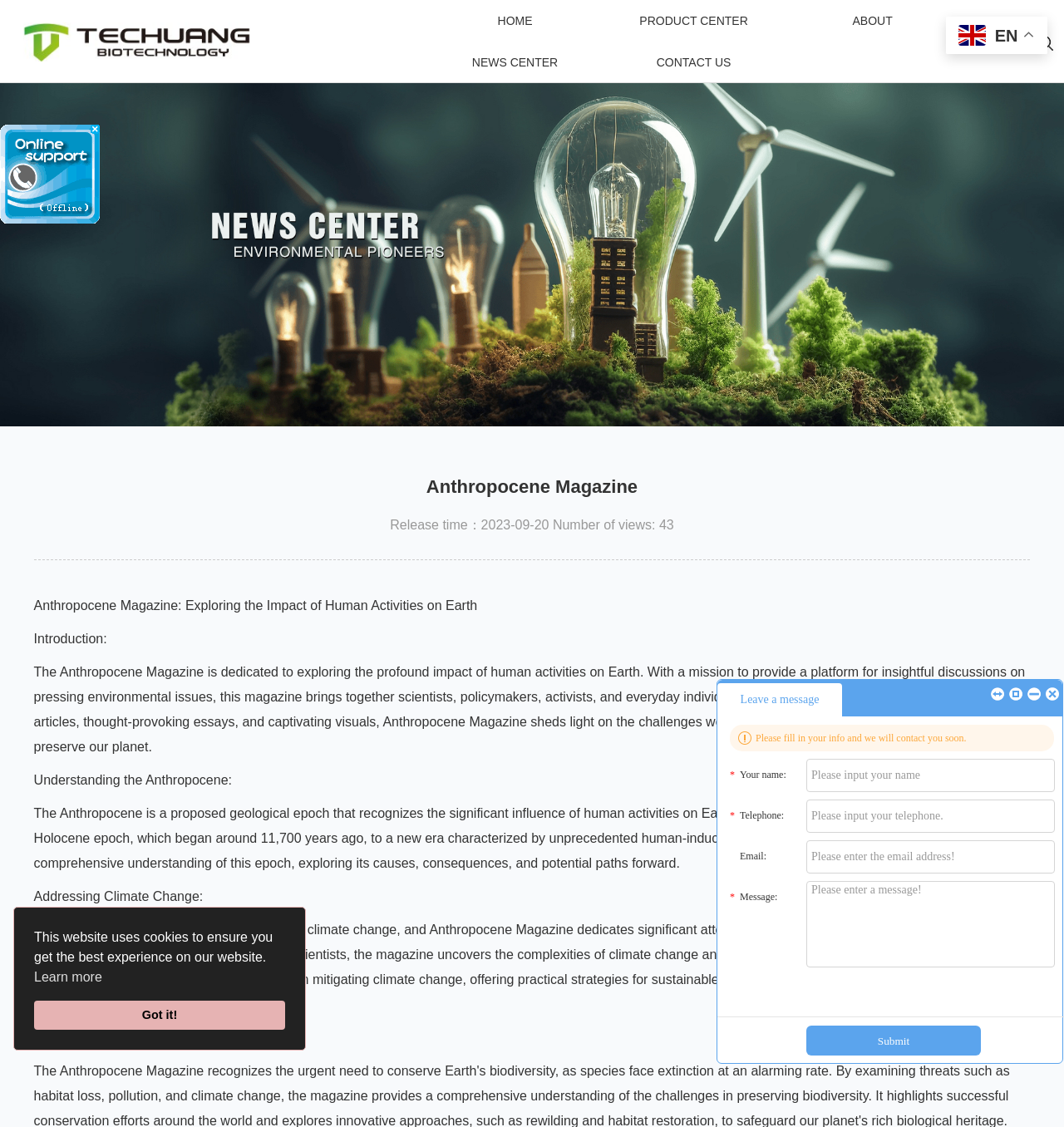Please provide a comprehensive answer to the question below using the information from the image: What is the language of the webpage?

I found the answer by looking at the image element with the text 'en' and the static text element with the text 'EN' which are located at the top right corner of the webpage.